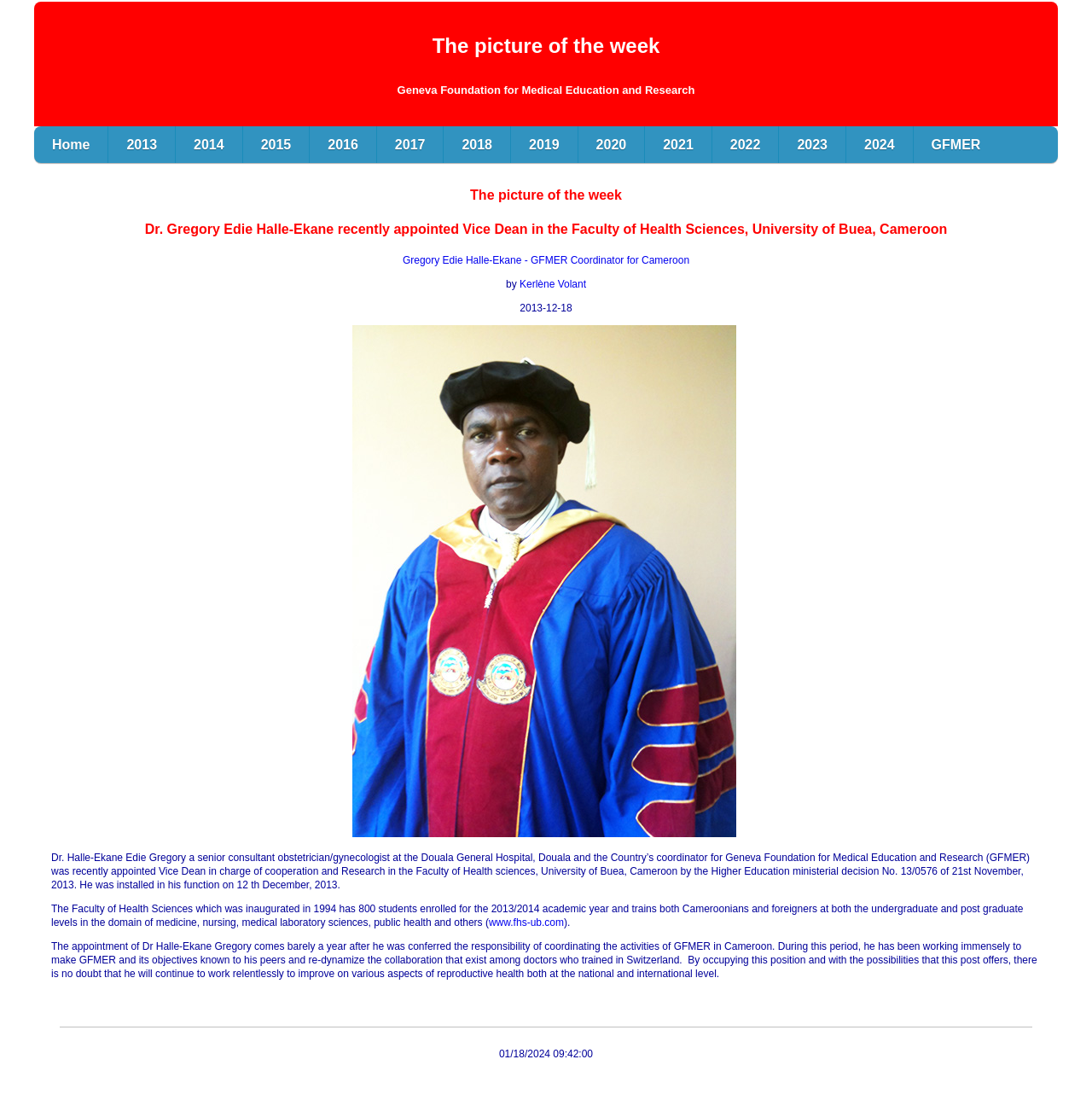What is the name of the organization Dr. Halle-Ekane is coordinating for?
Provide a detailed answer to the question, using the image to inform your response.

I found the answer by looking at the static text element that says 'Geneva Foundation for Medical Education and Research' and also by looking at the link element that says 'GFMER'.